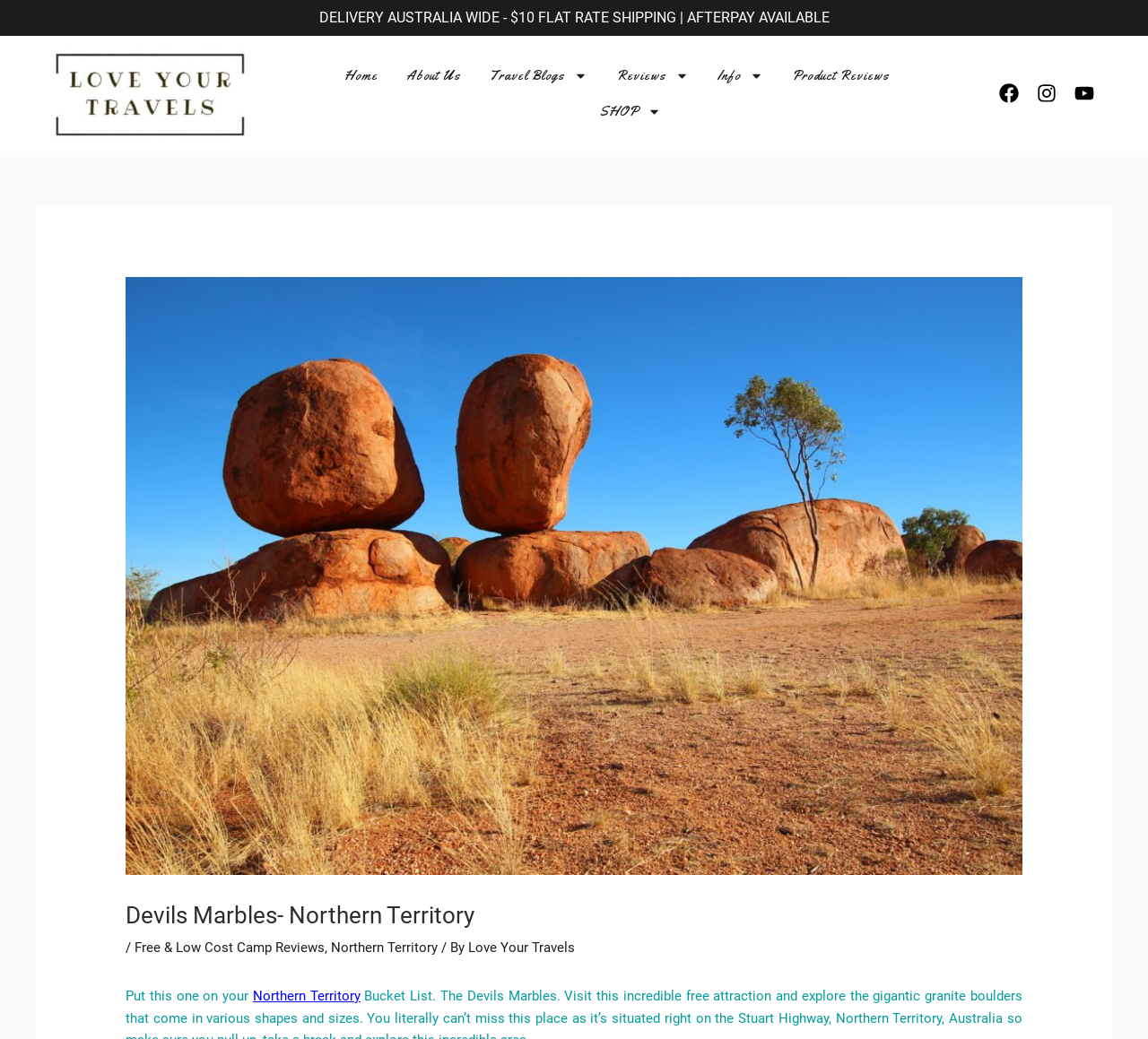Answer succinctly with a single word or phrase:
What is the name of the destination featured on the webpage?

Devils Marbles